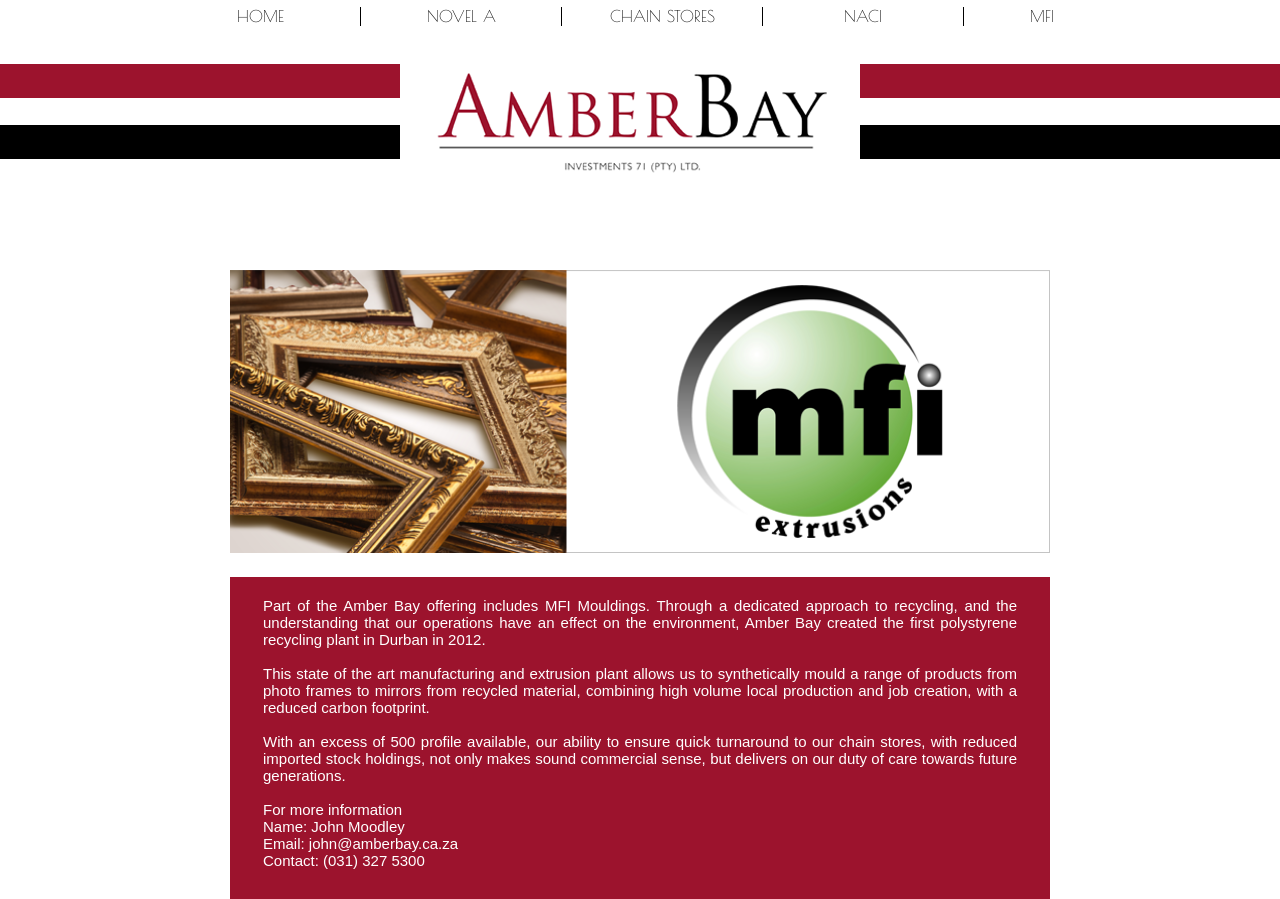Provide a brief response to the question below using a single word or phrase: 
What is the name of the company?

AmberBay Investments